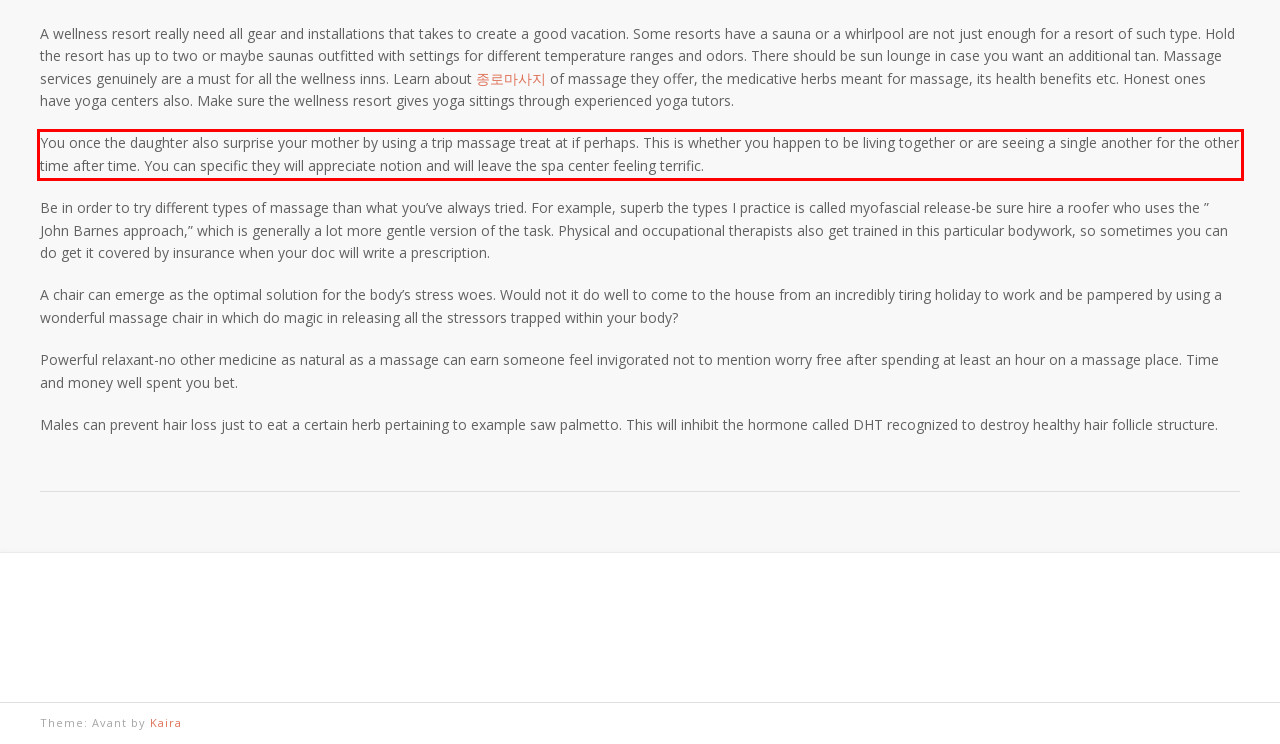From the given screenshot of a webpage, identify the red bounding box and extract the text content within it.

You once the daughter also surprise your mother by using a trip massage treat at if perhaps. This is whether you happen to be living together or are seeing a single another for the other time after time. You can specific they will appreciate notion and will leave the spa center feeling terrific.